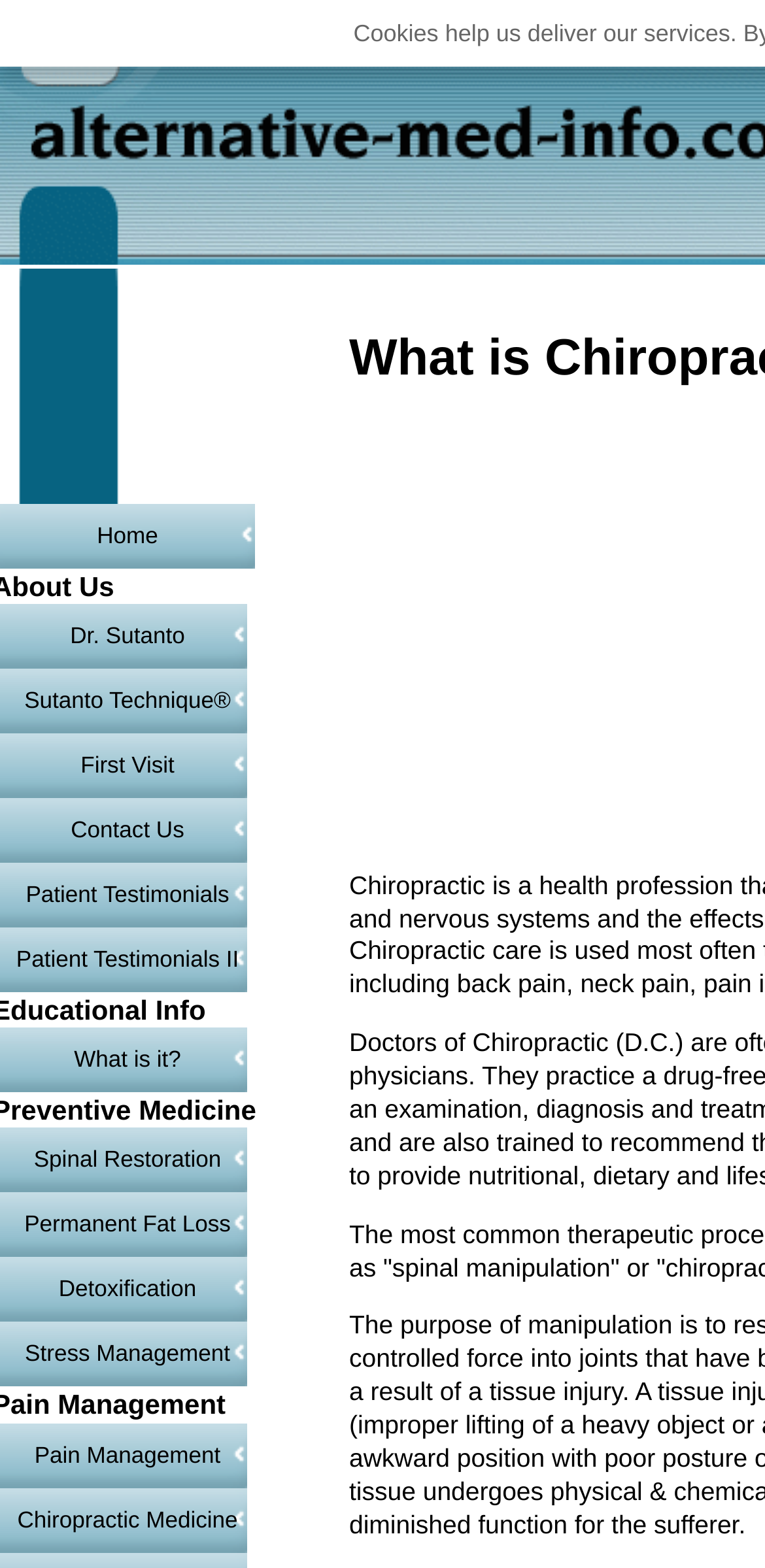Find the bounding box coordinates for the HTML element described in this sentence: "Home". Provide the coordinates as four float numbers between 0 and 1, in the format [left, top, right, bottom].

[0.0, 0.321, 0.333, 0.363]